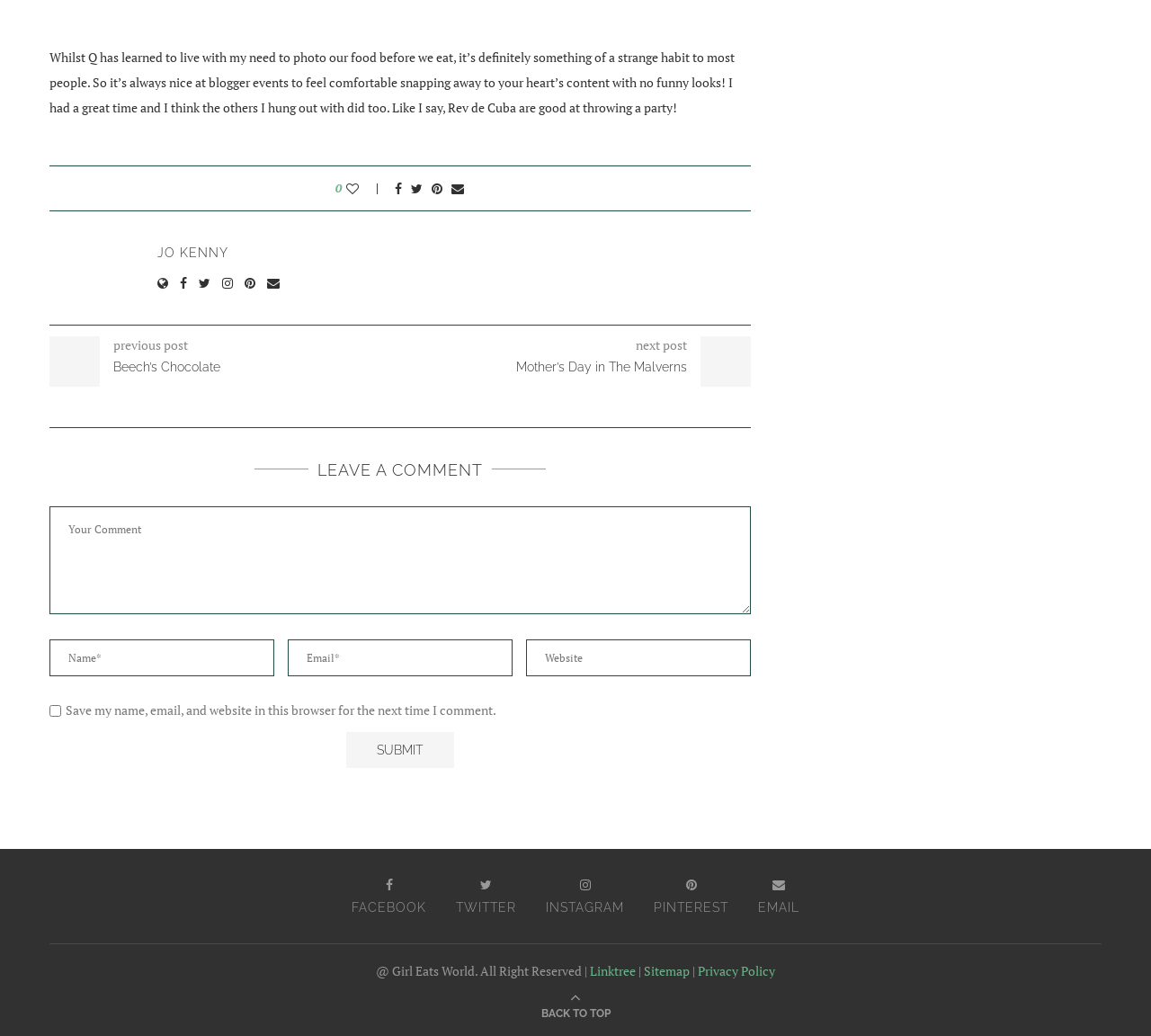Please specify the bounding box coordinates of the element that should be clicked to execute the given instruction: 'Click the 'Like' button'. Ensure the coordinates are four float numbers between 0 and 1, expressed as [left, top, right, bottom].

[0.301, 0.173, 0.333, 0.19]